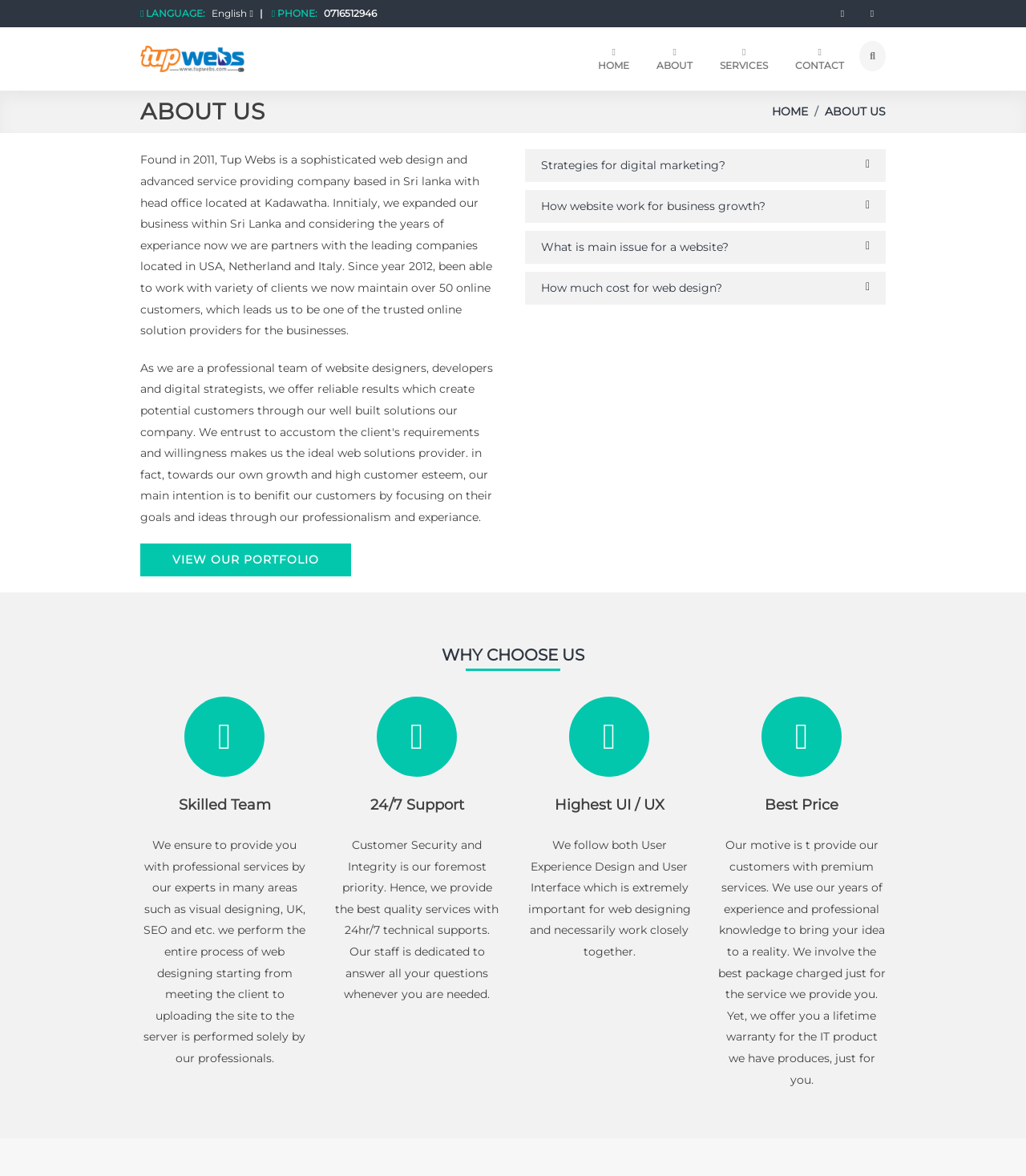Please identify the bounding box coordinates of the area that needs to be clicked to fulfill the following instruction: "View ABOUT US page."

[0.137, 0.084, 0.613, 0.107]